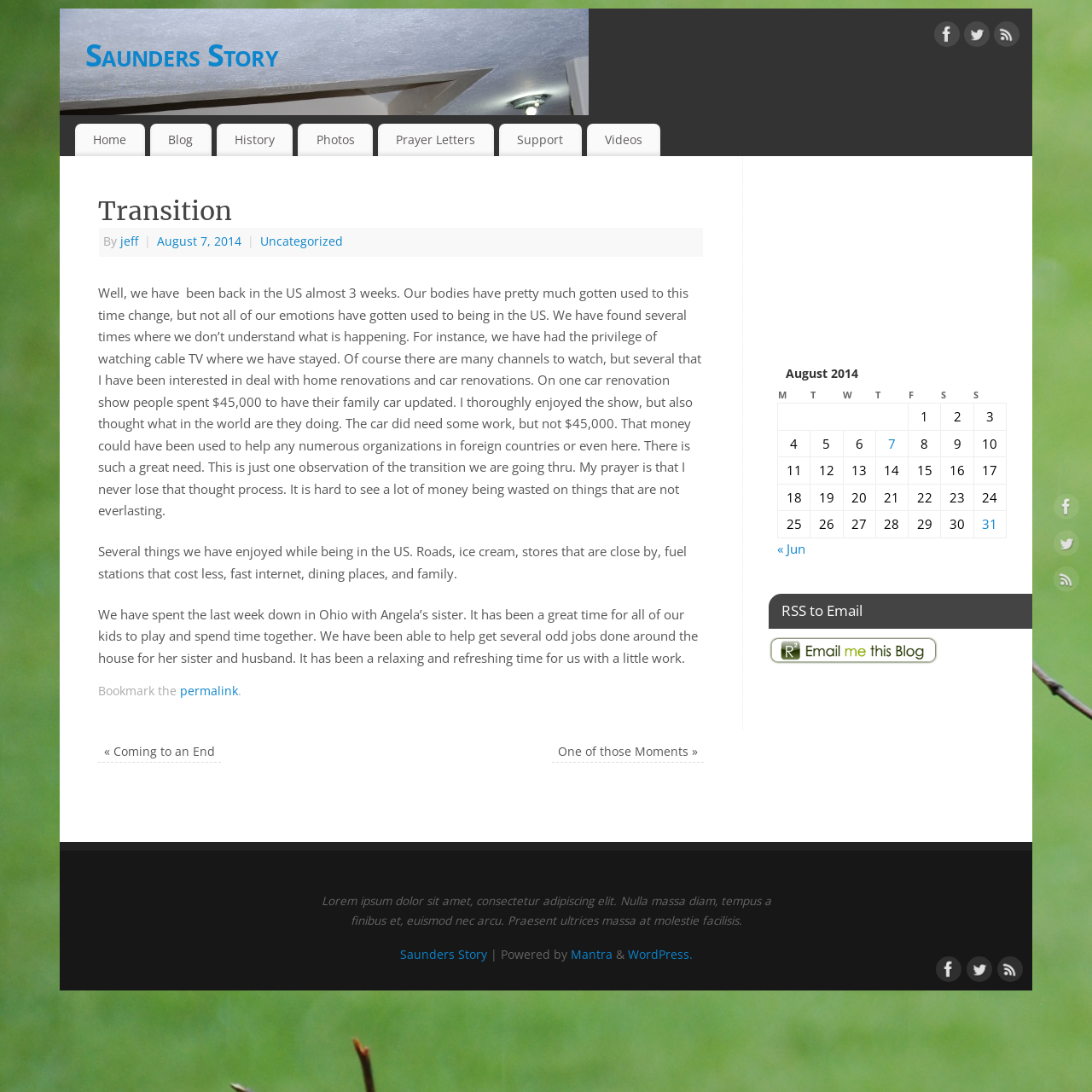Using the information in the image, give a detailed answer to the following question: What is the name of the author of the blog post?

The name of the author of the blog post can be found in the link element with the text 'jeff'. This is the name of the person who wrote the article.